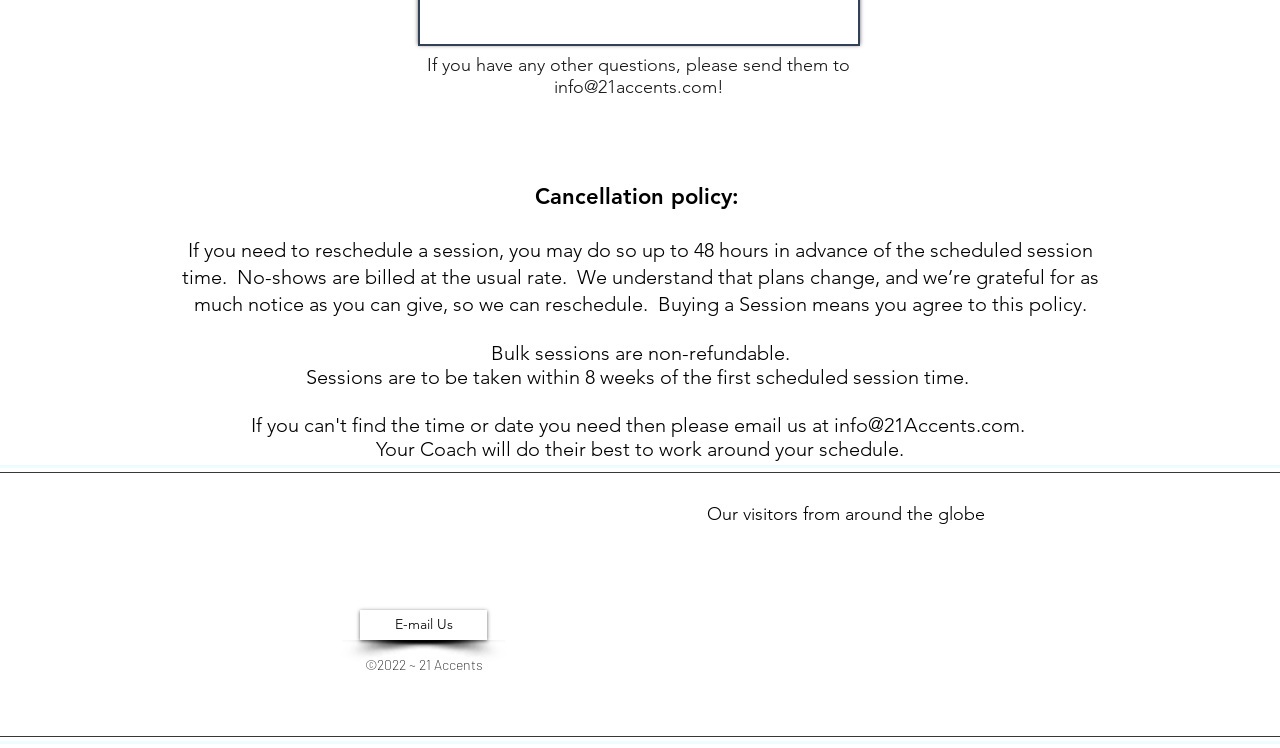How many hours in advance can a session be rescheduled?
Using the image as a reference, give a one-word or short phrase answer.

48 hours